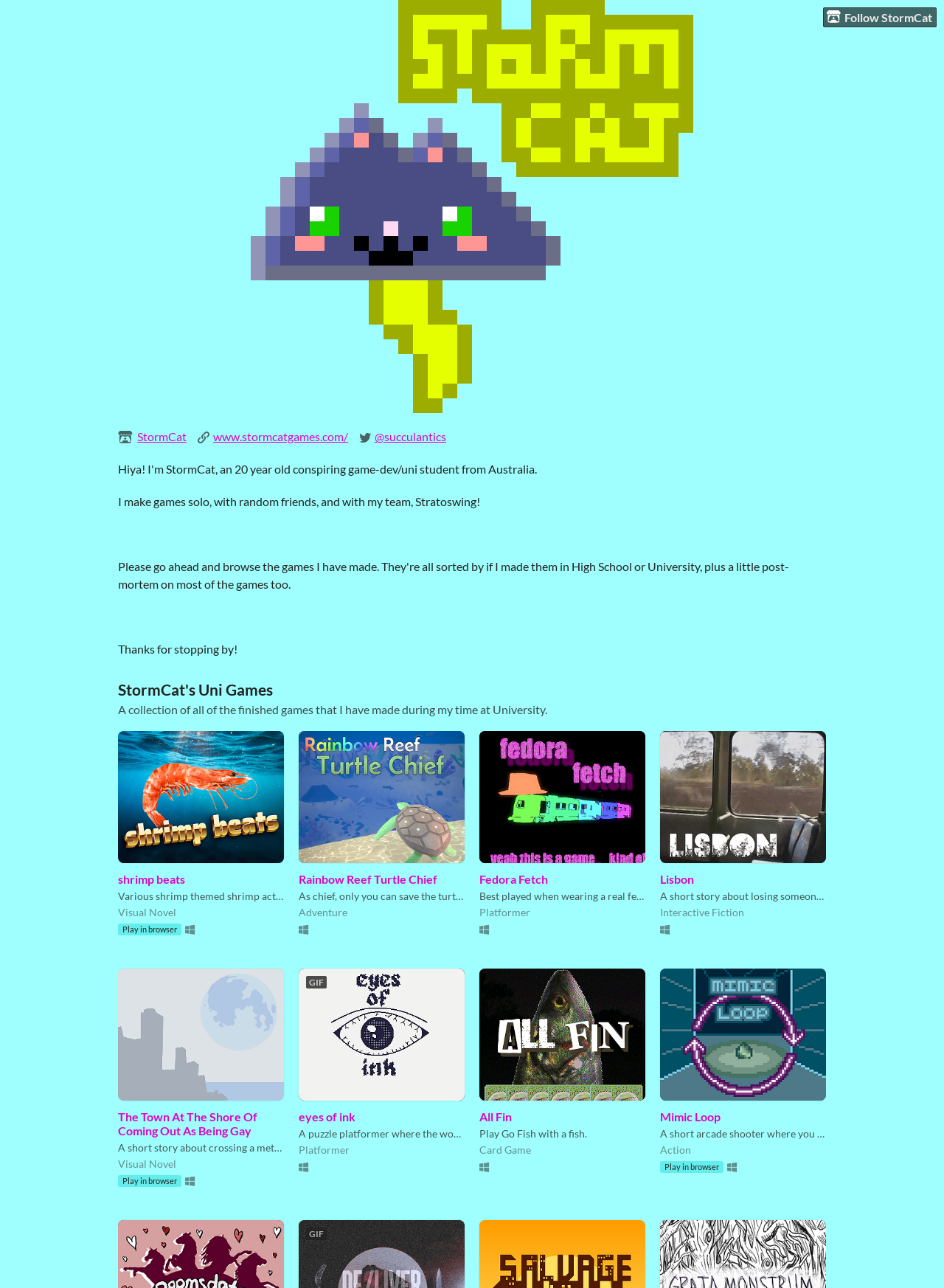Refer to the screenshot and answer the following question in detail:
Can the game 'Rainbow Reef Turtle Chief' be played in the browser?

The game 'Rainbow Reef Turtle Chief' can be played in the browser, as indicated by the StaticText 'Play in browser' with bounding box coordinates [0.13, 0.718, 0.188, 0.725]. This text is located below the image and title of the game, indicating that it is a feature of the game.